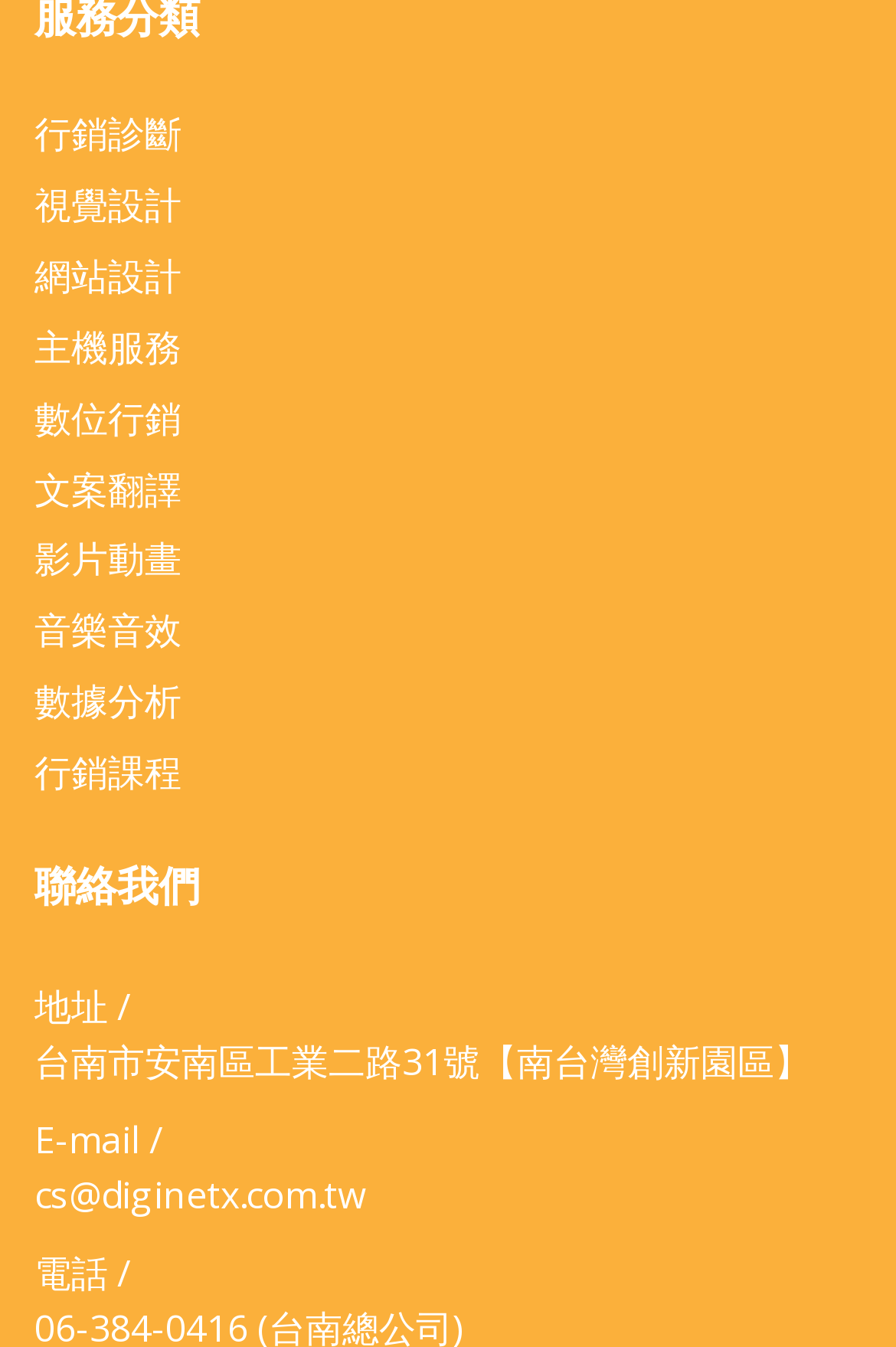What is the last item in the top section?
Provide an in-depth and detailed explanation in response to the question.

I looked at the top section of the webpage and found the last item, which is a link labeled '行銷課程'. This link is the last item in the top section.